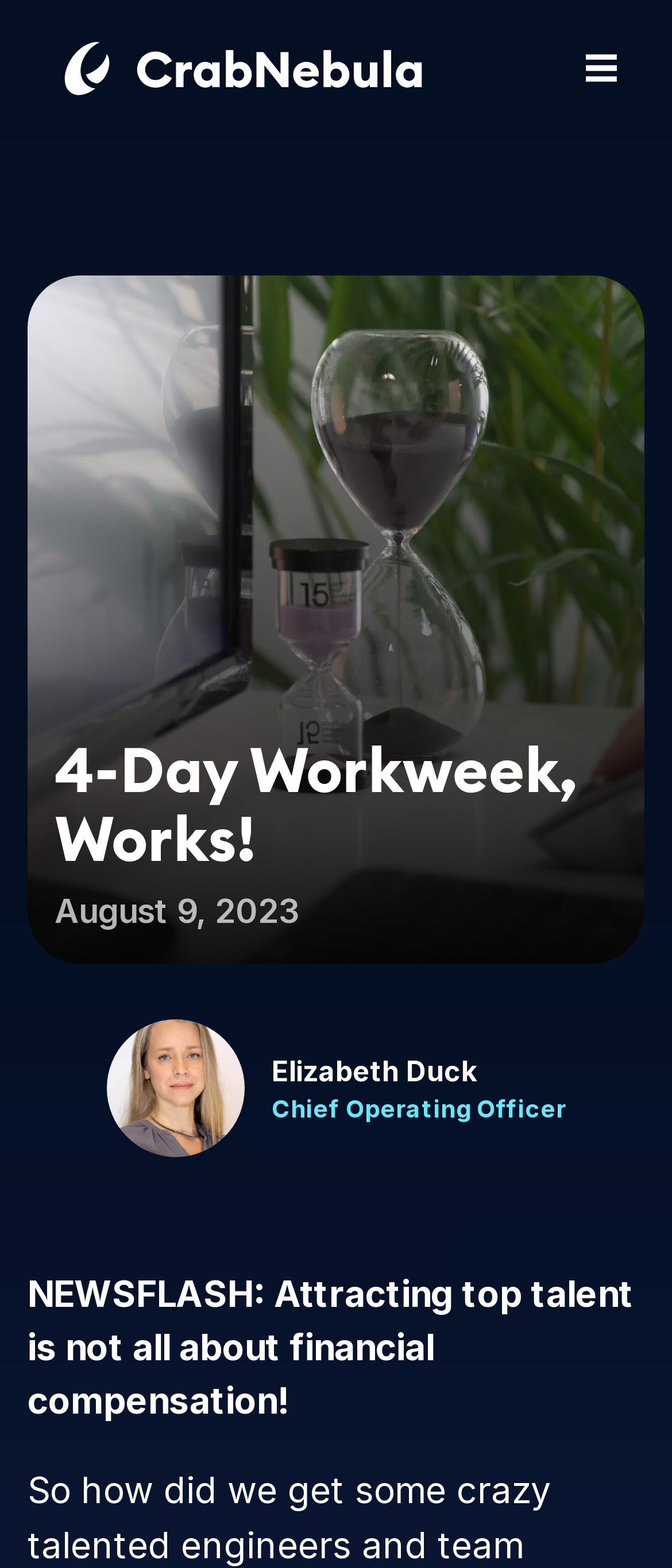What is the role of Elizabeth Duck?
Look at the image and provide a short answer using one word or a phrase.

Chief Operating Officer